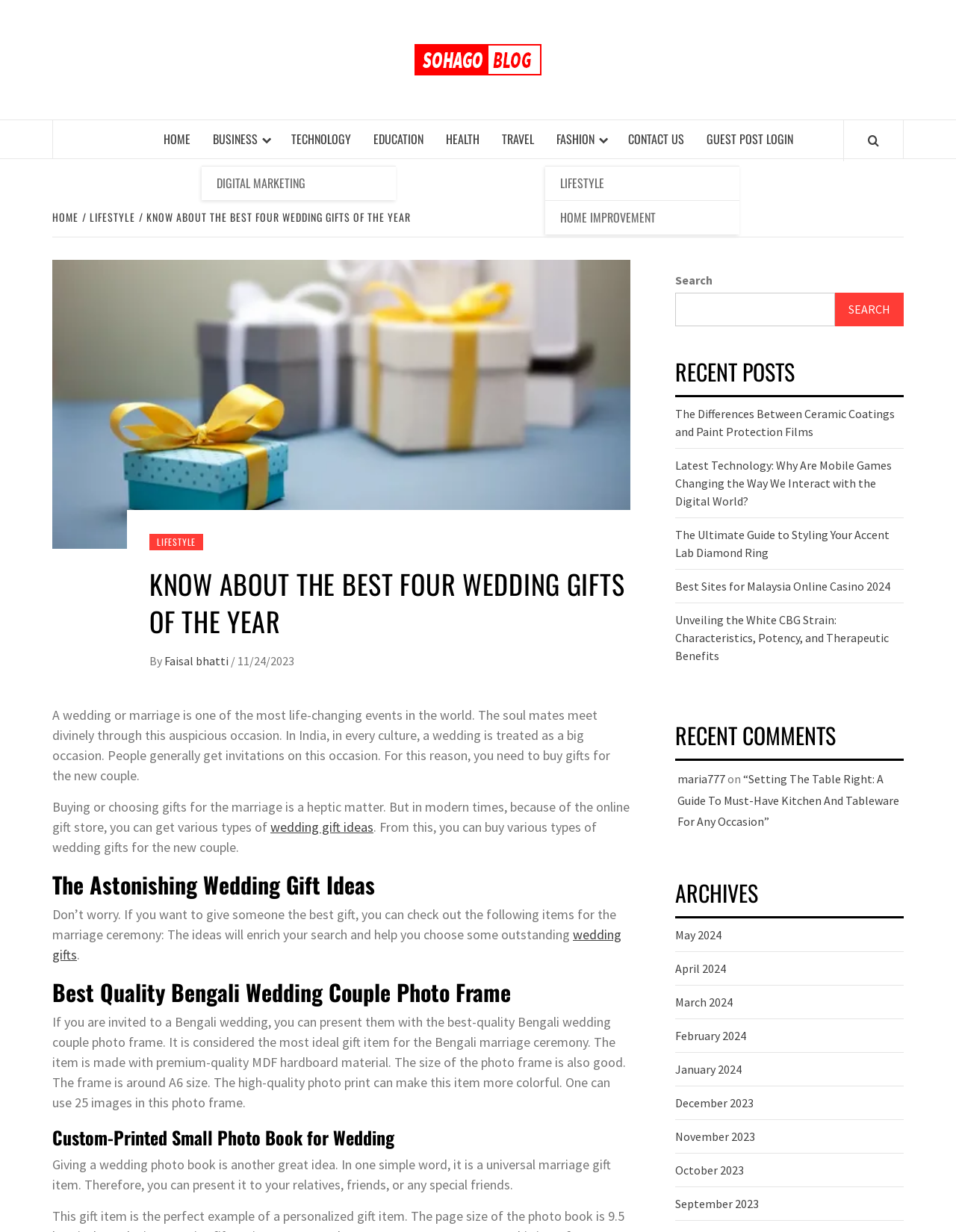Please identify the bounding box coordinates of the element's region that needs to be clicked to fulfill the following instruction: "View the archives for 'May 2024'". The bounding box coordinates should consist of four float numbers between 0 and 1, i.e., [left, top, right, bottom].

[0.706, 0.753, 0.755, 0.765]